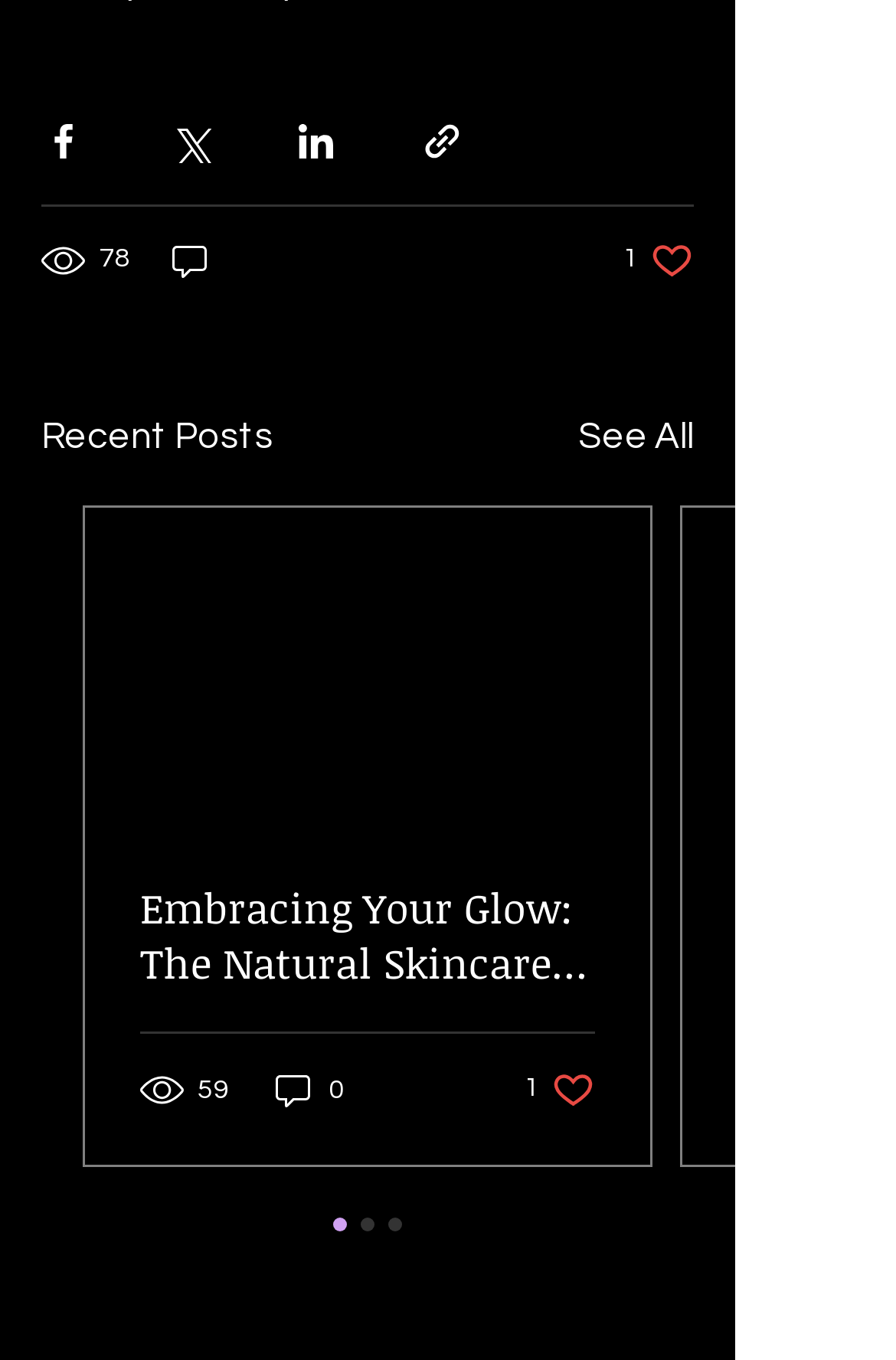What is the number of views for the first post?
Please interpret the details in the image and answer the question thoroughly.

The number of views for the first post can be found by looking at the generic element '78 views' located at the top of the page, which is a sibling of the share buttons.